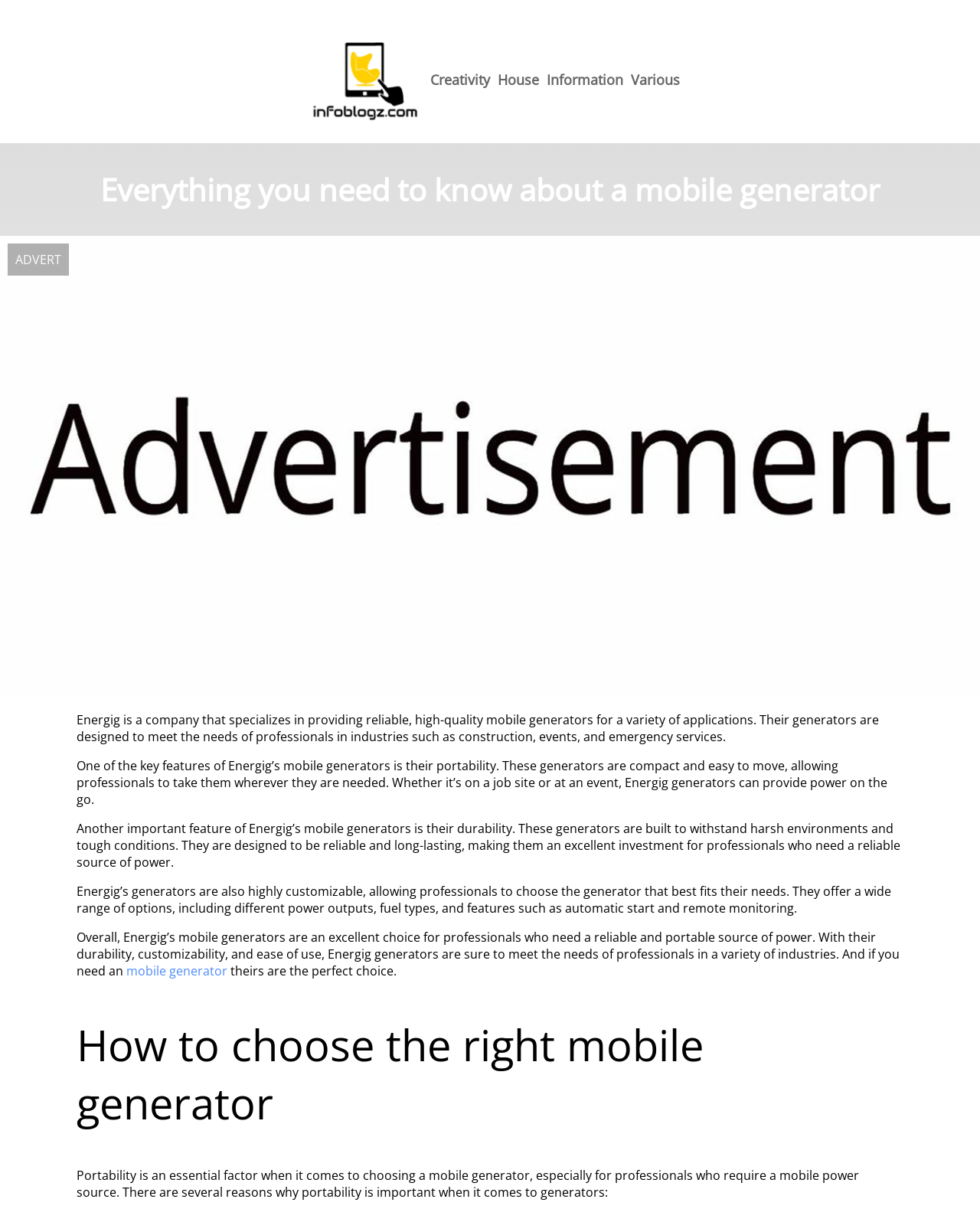Give an extensive and precise description of the webpage.

The webpage is about mobile generators, specifically highlighting the features and benefits of Energig's mobile generators. At the top, there are five links: "Forside", "Creativity", "House", "Information", and "Various", which are positioned horizontally across the page. Below these links, there is a large header that reads "Everything you need to know about a mobile generator".

Below the header, there is a large image that spans the entire width of the page, likely showcasing a mobile generator. Underneath the image, there are four paragraphs of text that describe the key features of Energig's mobile generators, including their portability, durability, customizability, and ease of use.

The text is divided into four sections, each highlighting a specific benefit of Energig's generators. The first section discusses their portability, the second section talks about their durability, the third section explains their customizability, and the fourth section mentions their ease of use.

After the four paragraphs, there is a link to "mobile generator" and a short sentence that completes the thought. Below this, there is another header that reads "How to choose the right mobile generator", followed by a paragraph of text that discusses the importance of portability when choosing a mobile generator.

Overall, the webpage is focused on providing information about mobile generators, specifically Energig's products, and how they can benefit professionals in various industries.